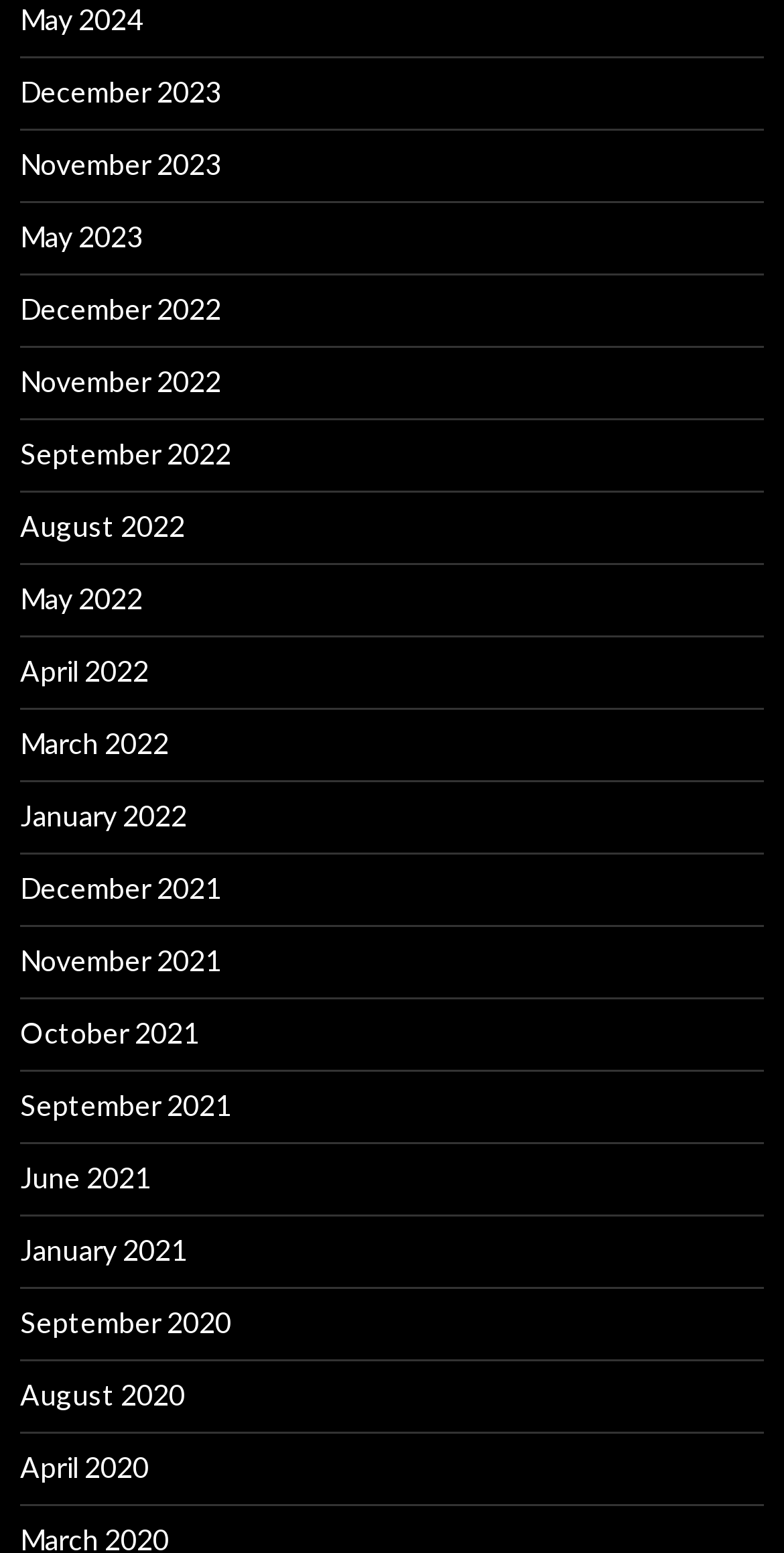Can you identify the bounding box coordinates of the clickable region needed to carry out this instruction: 'Follow the Thompson Center on Twitter'? The coordinates should be four float numbers within the range of 0 to 1, stated as [left, top, right, bottom].

None